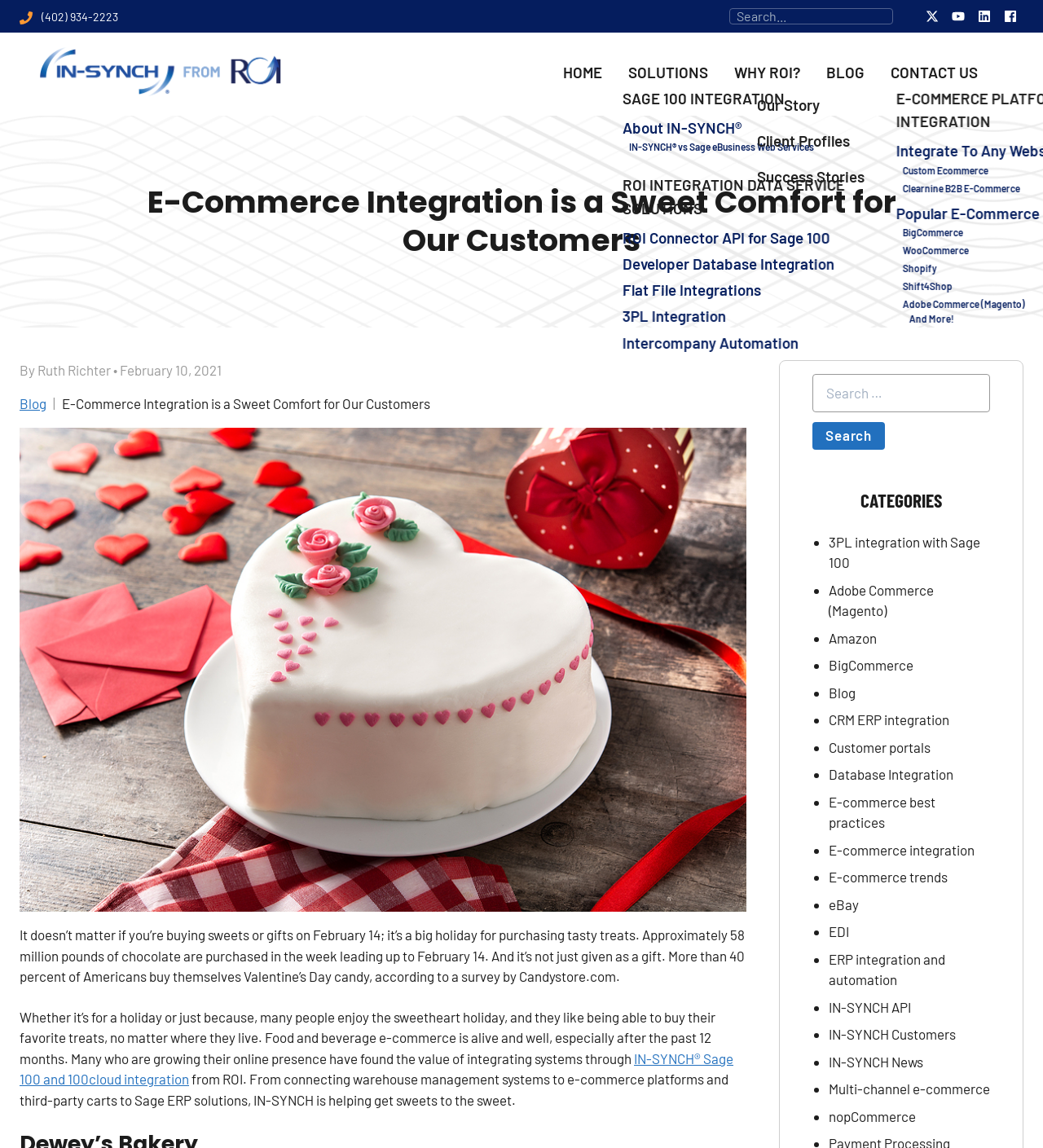What is the category of the blog post?
Give a detailed and exhaustive answer to the question.

I found the category of the blog post by looking at the categories listed on the right side of the webpage, which includes 'E-commerce integration' as one of the categories.